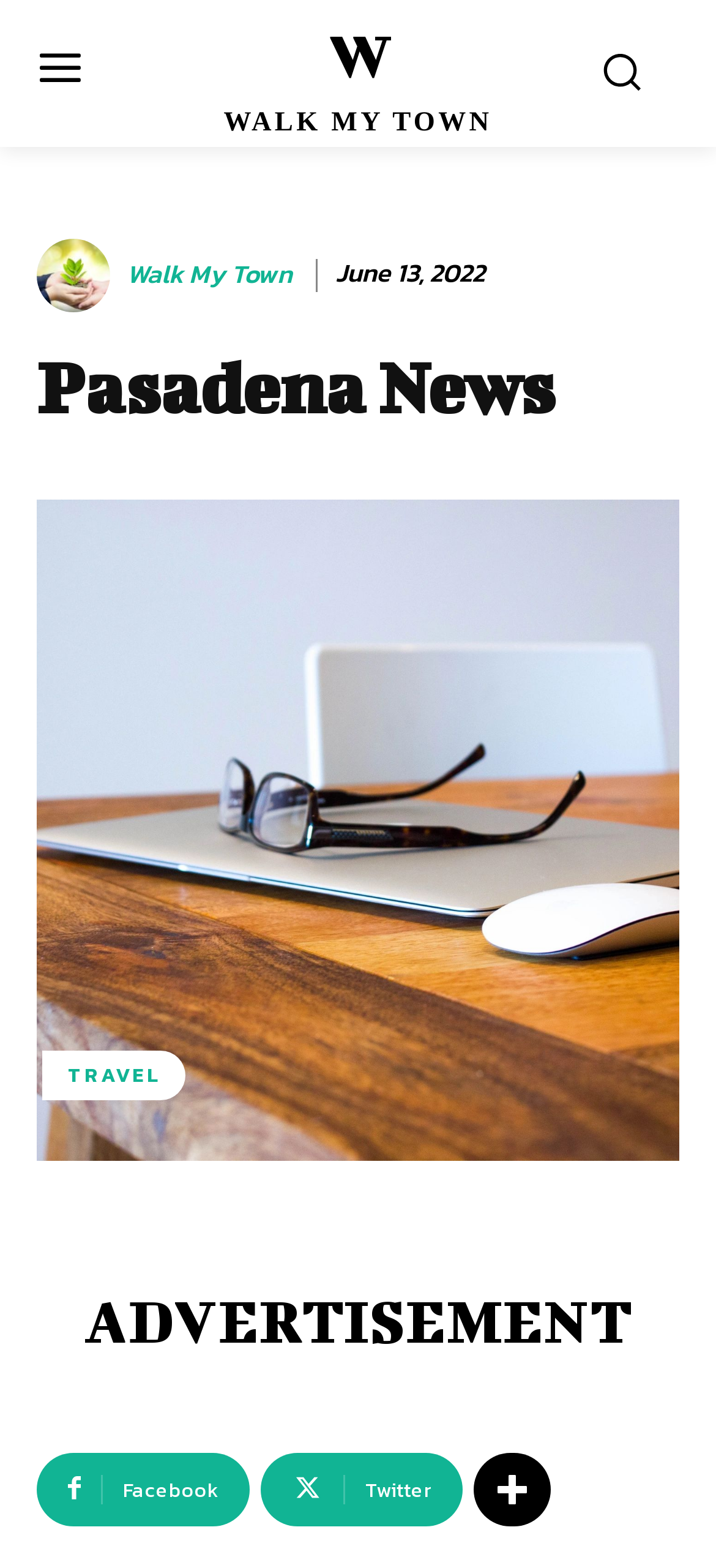Respond to the question with just a single word or phrase: 
What is the type of content being advertised?

Travel